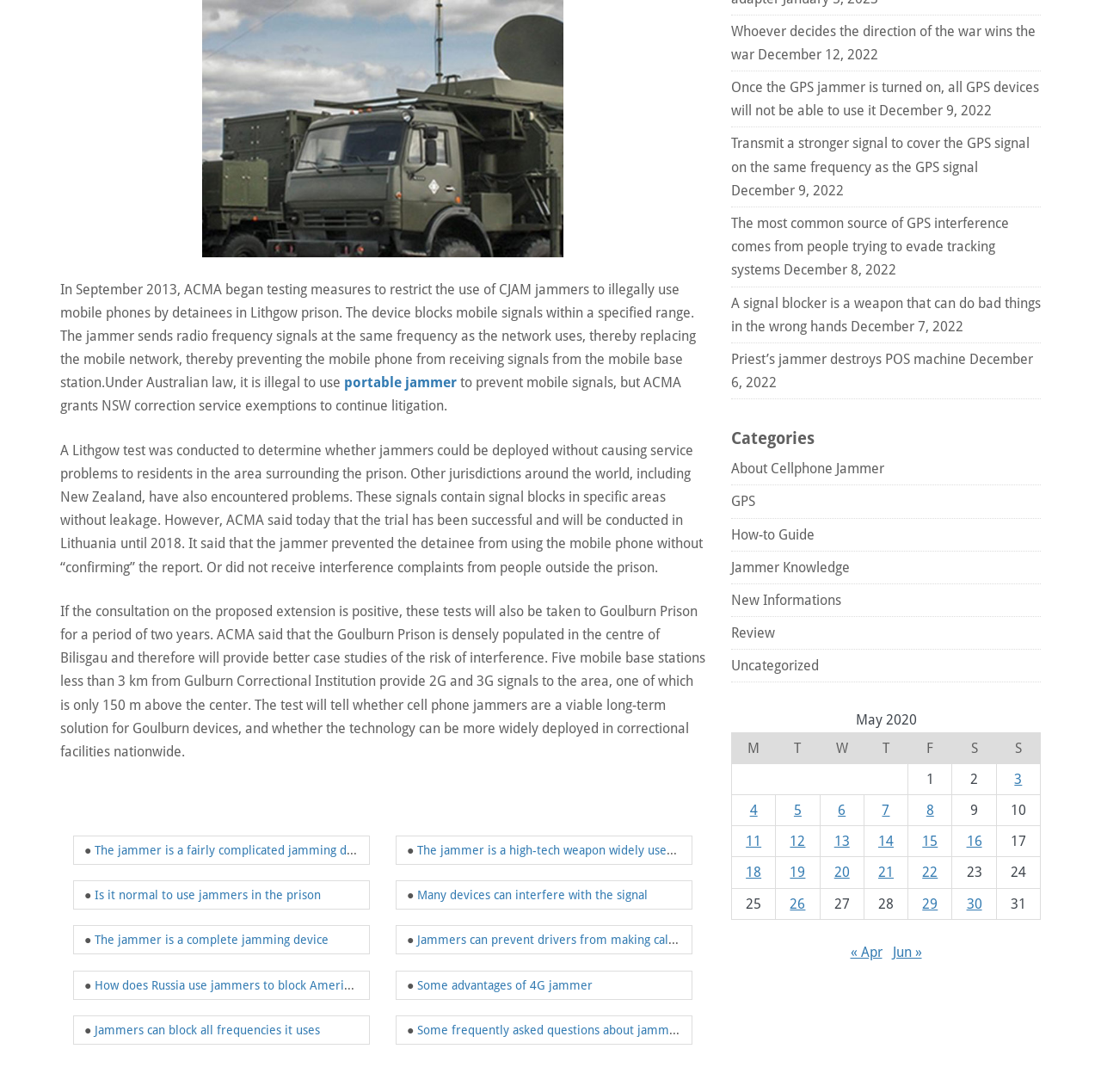Bounding box coordinates are specified in the format (top-left x, top-left y, bottom-right x, bottom-right y). All values are floating point numbers bounded between 0 and 1. Please provide the bounding box coordinate of the region this sentence describes: Uncategorized

[0.664, 0.602, 0.744, 0.617]